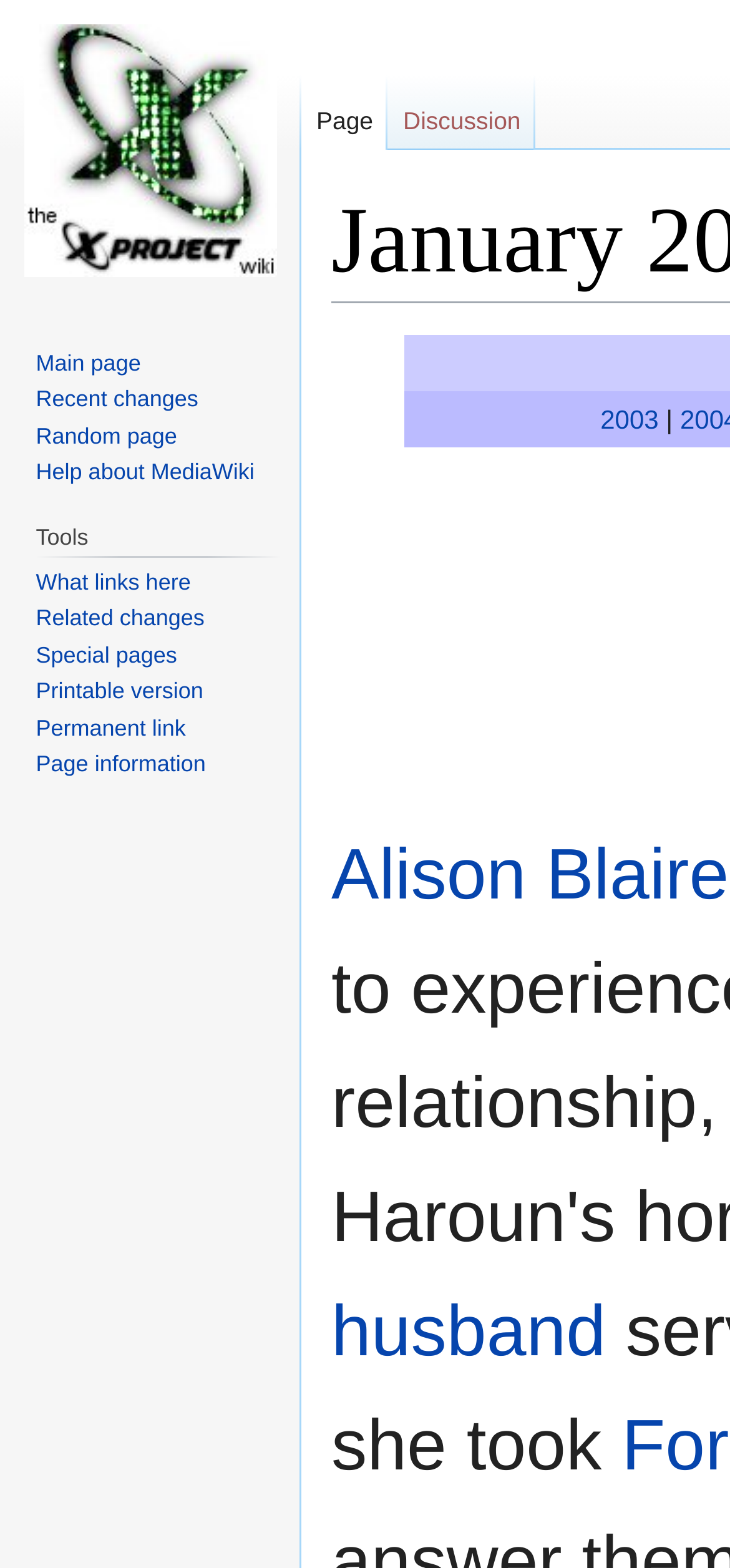Given the following UI element description: "Discussion", find the bounding box coordinates in the webpage screenshot.

[0.532, 0.048, 0.734, 0.097]